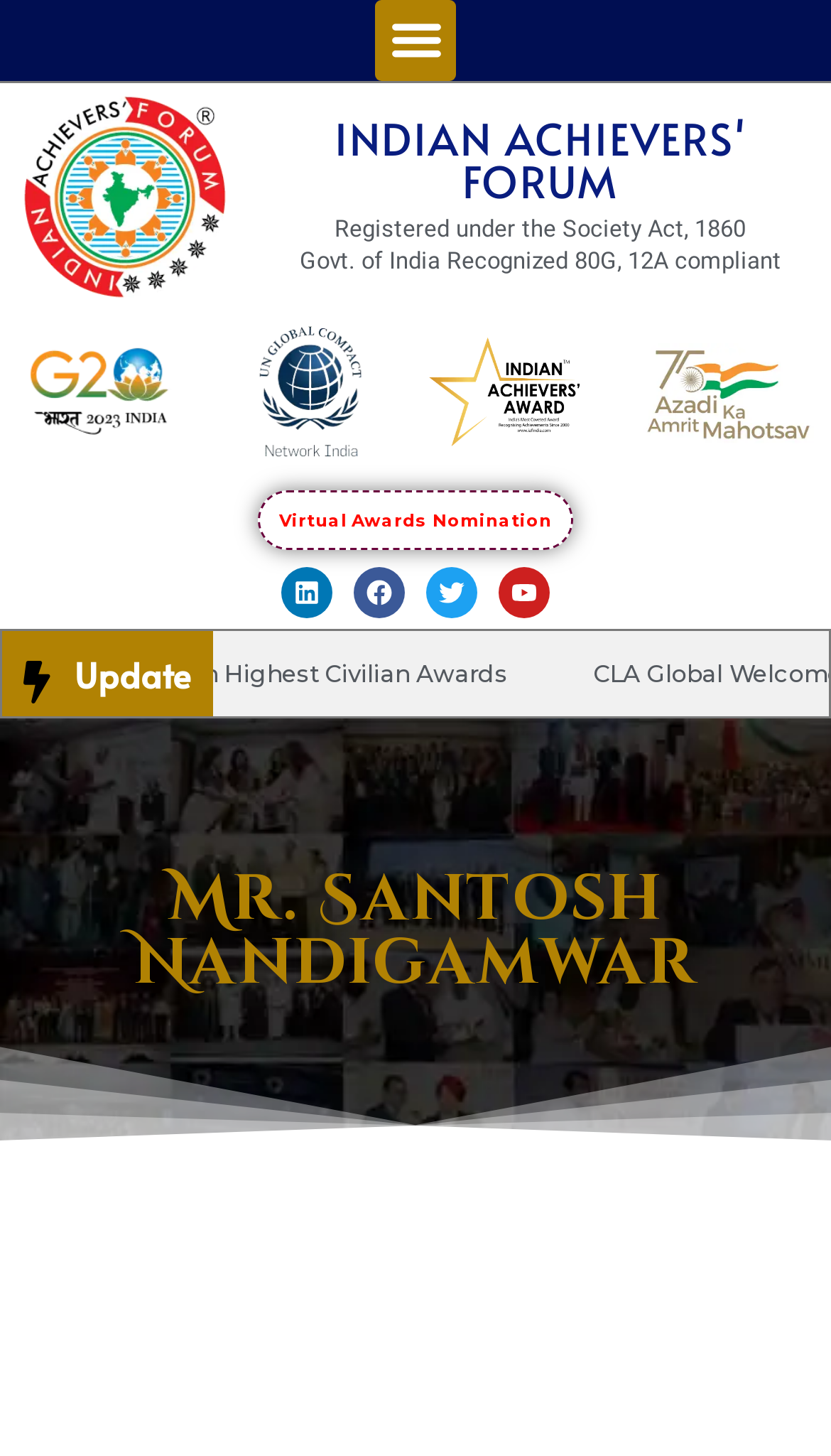Is the organization recognized by the Govt. of India?
Please provide a single word or phrase as your answer based on the image.

Yes